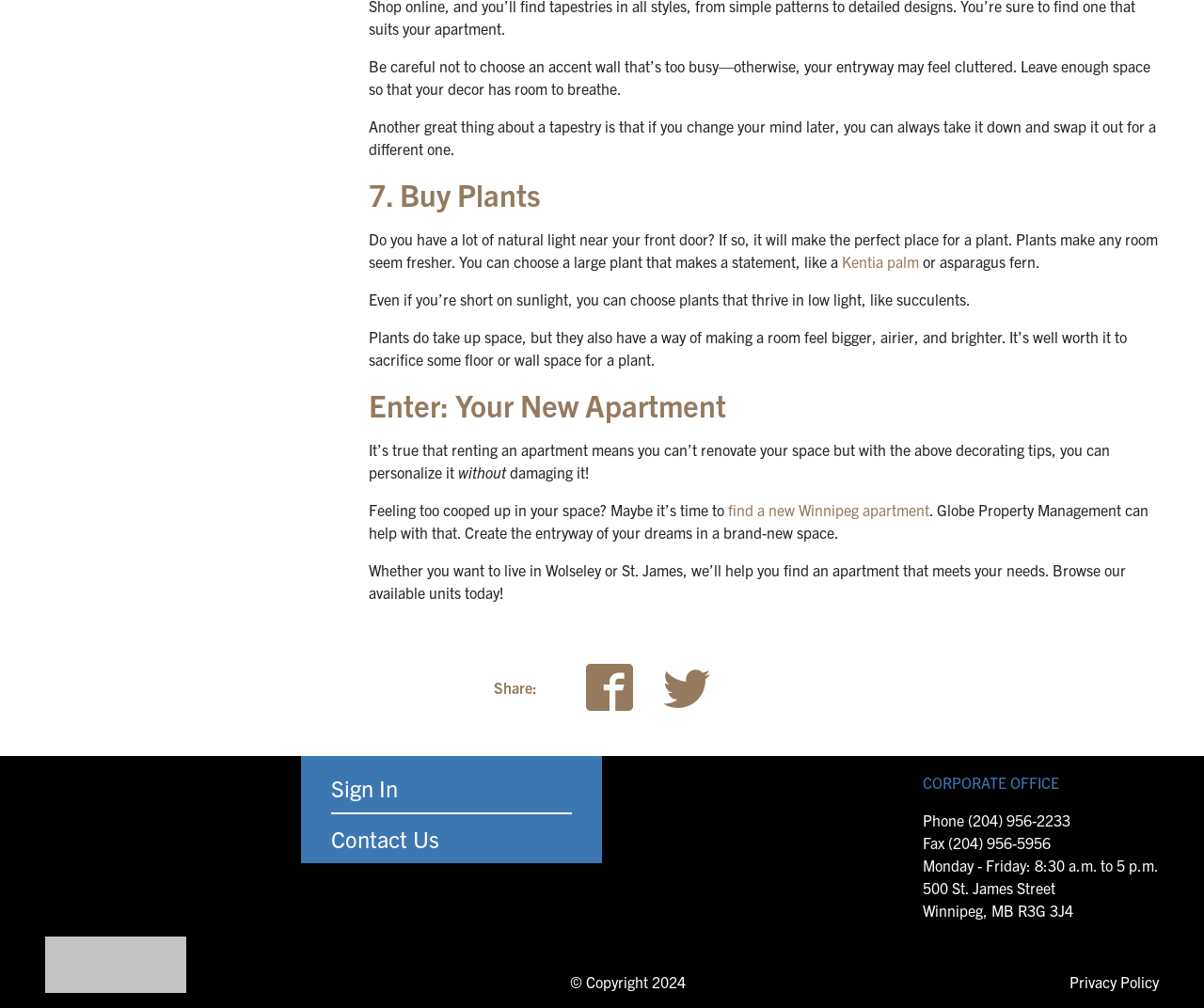Can you give a comprehensive explanation to the question given the content of the image?
What is the name of the street where the corporate office is located?

According to the webpage, the corporate office is located at 500 St. James Street, Winnipeg, MB R3G 3J4.